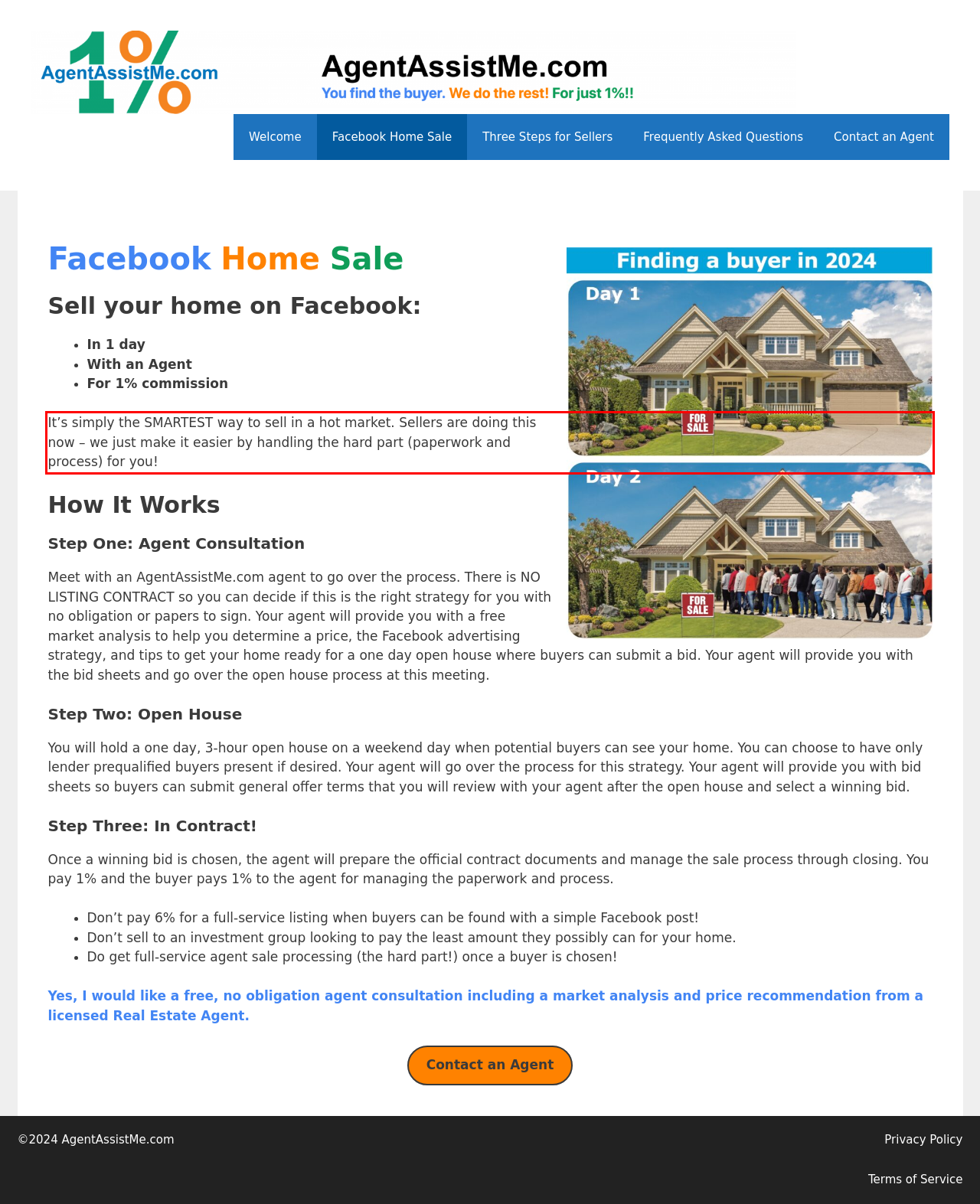You have a screenshot of a webpage, and there is a red bounding box around a UI element. Utilize OCR to extract the text within this red bounding box.

It’s simply the SMARTEST way to sell in a hot market. Sellers are doing this now – we just make it easier by handling the hard part (paperwork and process) for you!